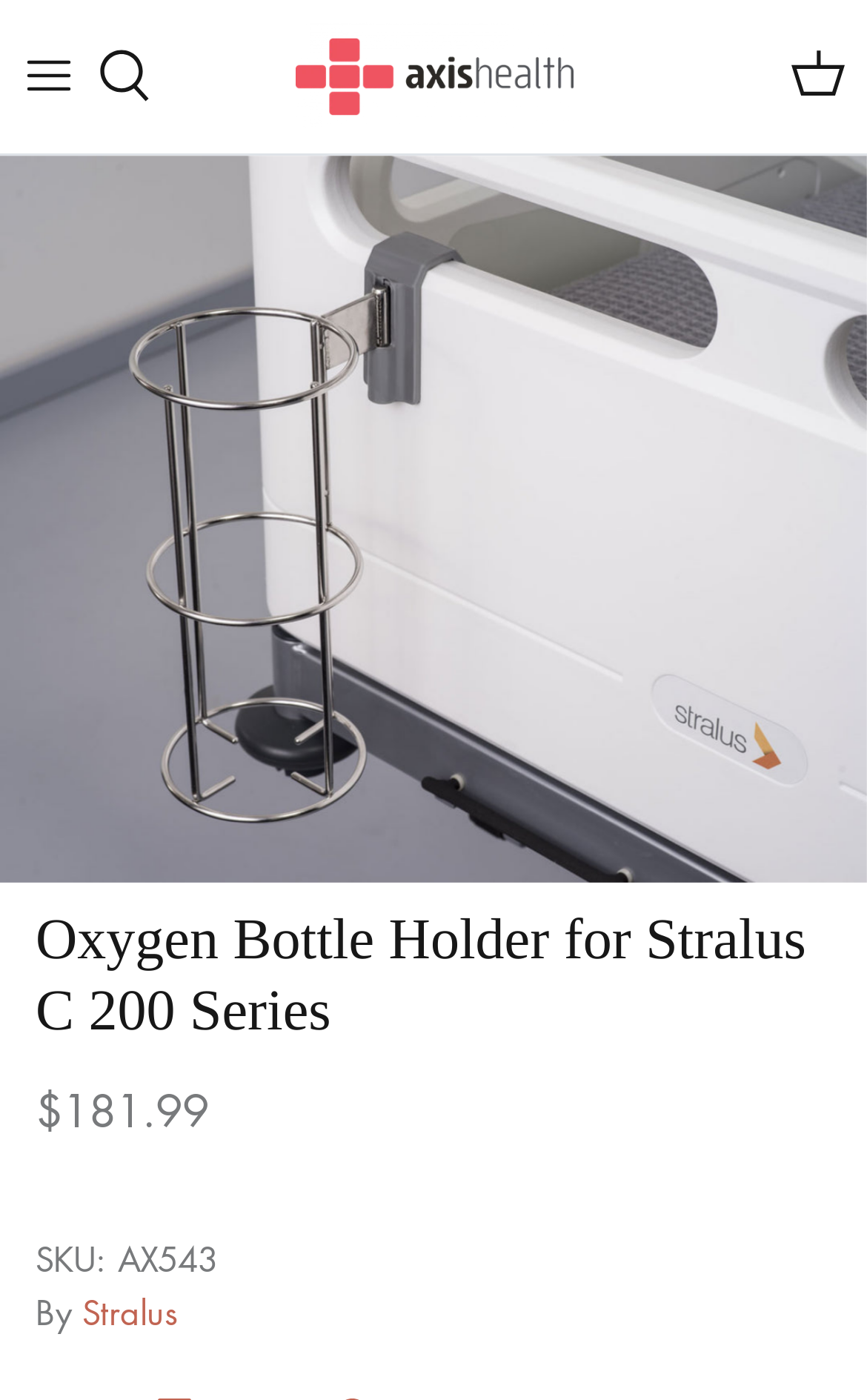Identify the bounding box for the described UI element: "Toggle menu".

[0.58, 0.337, 0.744, 0.407]